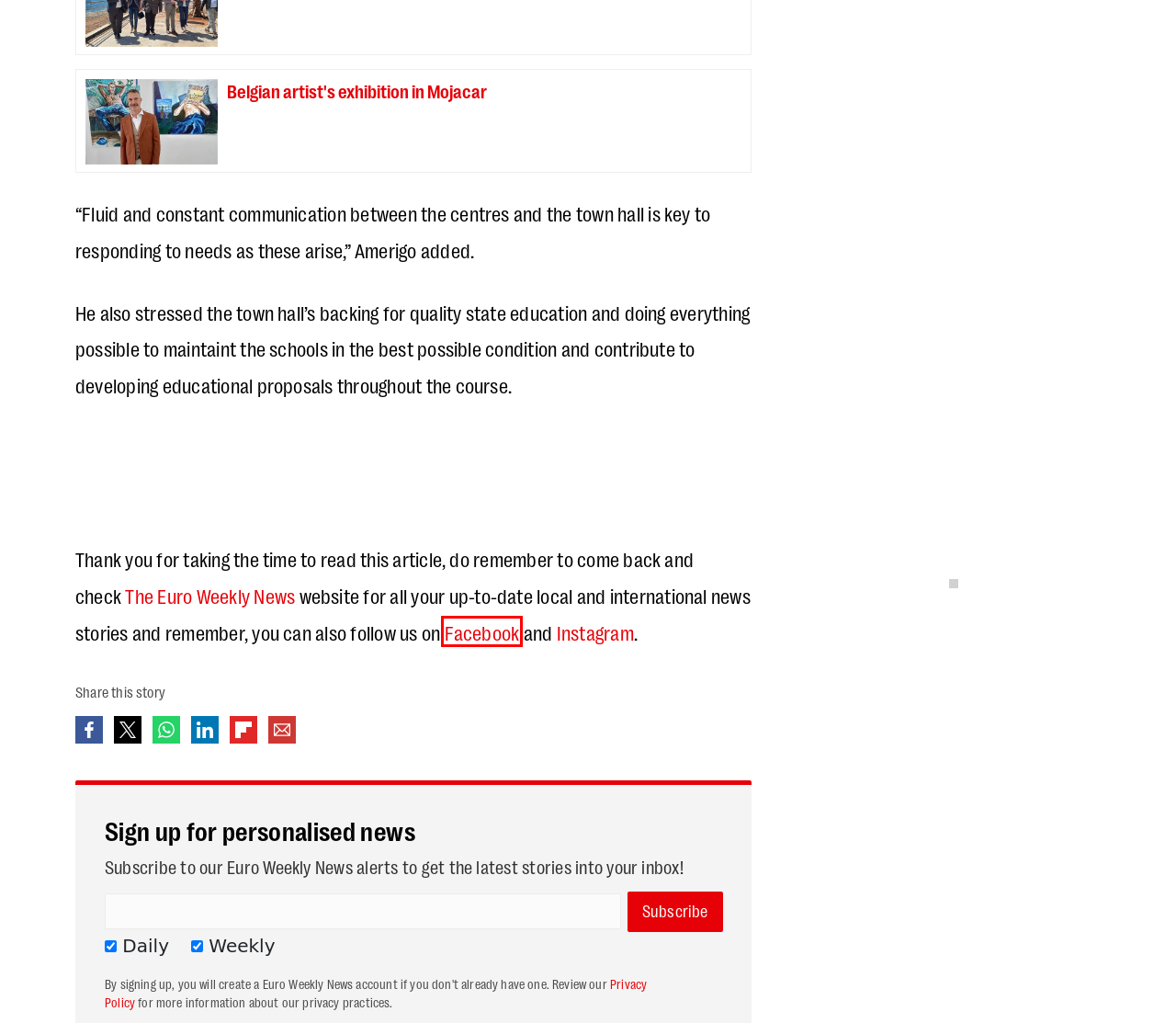You are presented with a screenshot of a webpage containing a red bounding box around an element. Determine which webpage description best describes the new webpage after clicking on the highlighted element. Here are the candidates:
A. Dawn of the Dead « Euro Weekly News
B. Category: World News « Euro Weekly News
C. Alicudi gets the goat « Euro Weekly News
D. Preventing substance use in young people « Euro Weekly News
E. Get the taste of Javea « Euro Weekly News
F. Belgian artist’s exhibition in Mojacar « Euro Weekly News
G. Euro Weekly News – leading English language newspaper in Spain
H. Garrucha promenade to open soon « Euro Weekly News

G